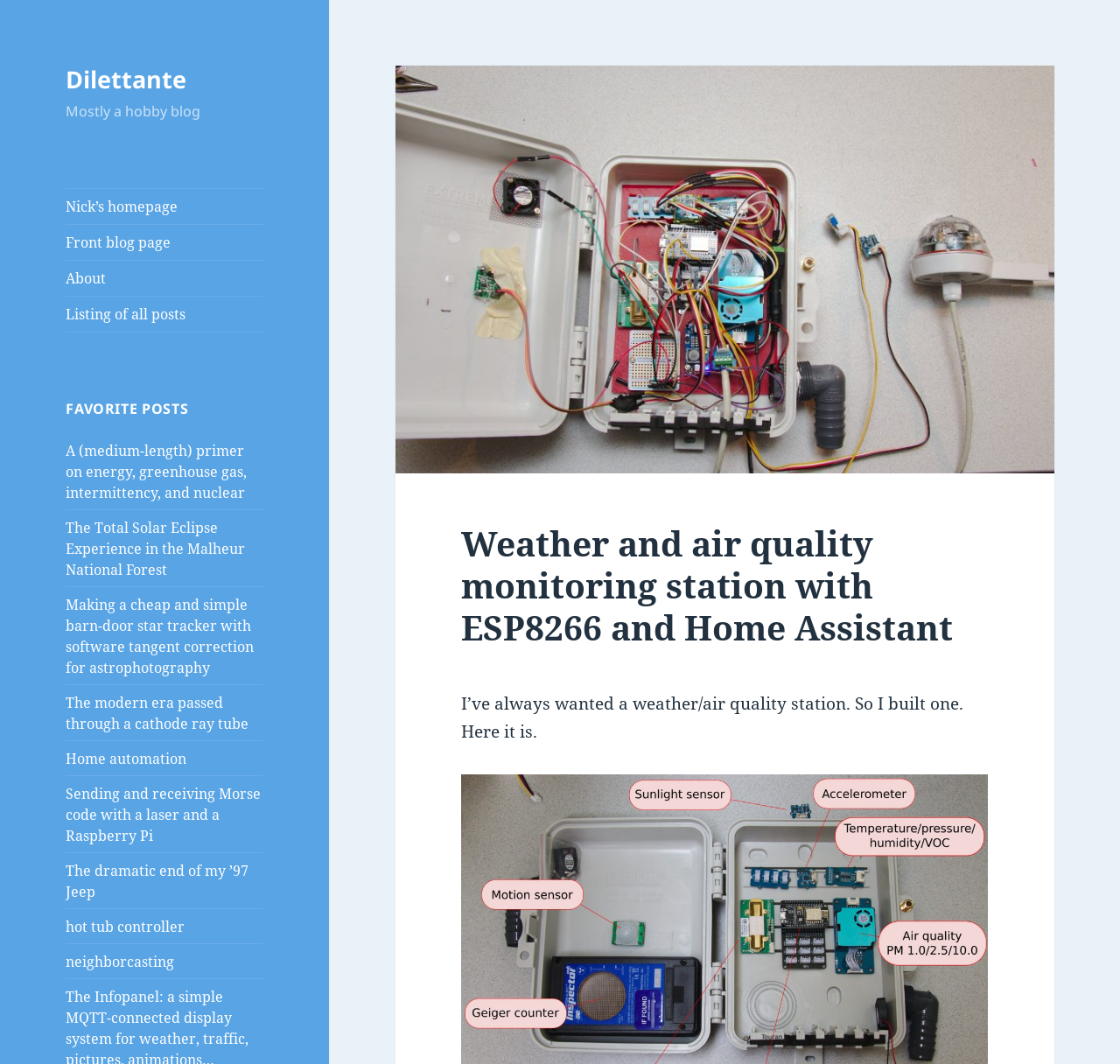Utilize the information from the image to answer the question in detail:
What is the author's favorite post about?

The author's favorite post about energy and greenhouse gas can be inferred from the link 'A (medium-length) primer on energy, greenhouse gas, intermittency, and nuclear' which is located under the 'FAVORITE POSTS' heading. This link suggests that the author is interested in topics related to energy and greenhouse gas.